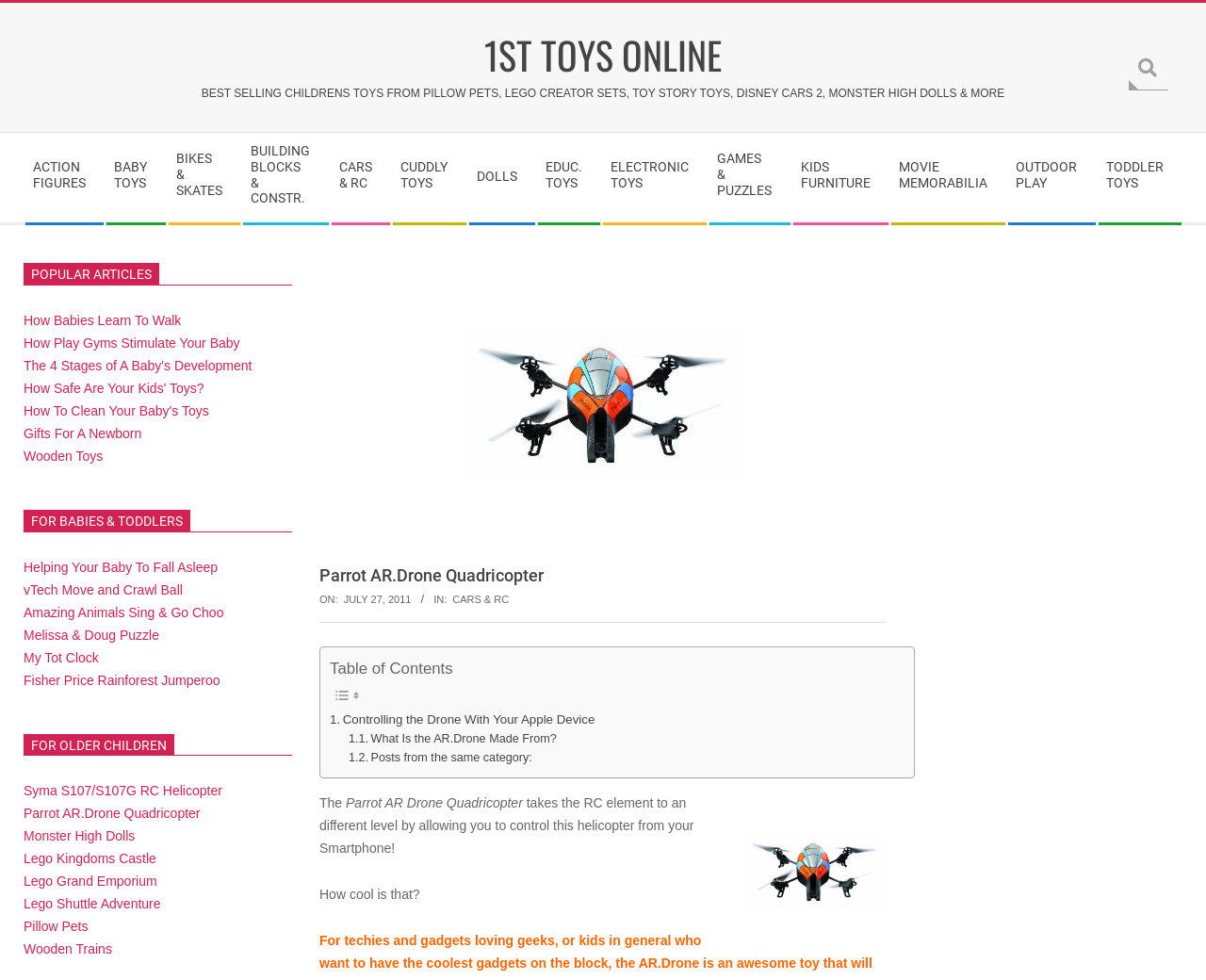Use one word or a short phrase to answer the question provided: 
What is the purpose of the search box?

To search for products